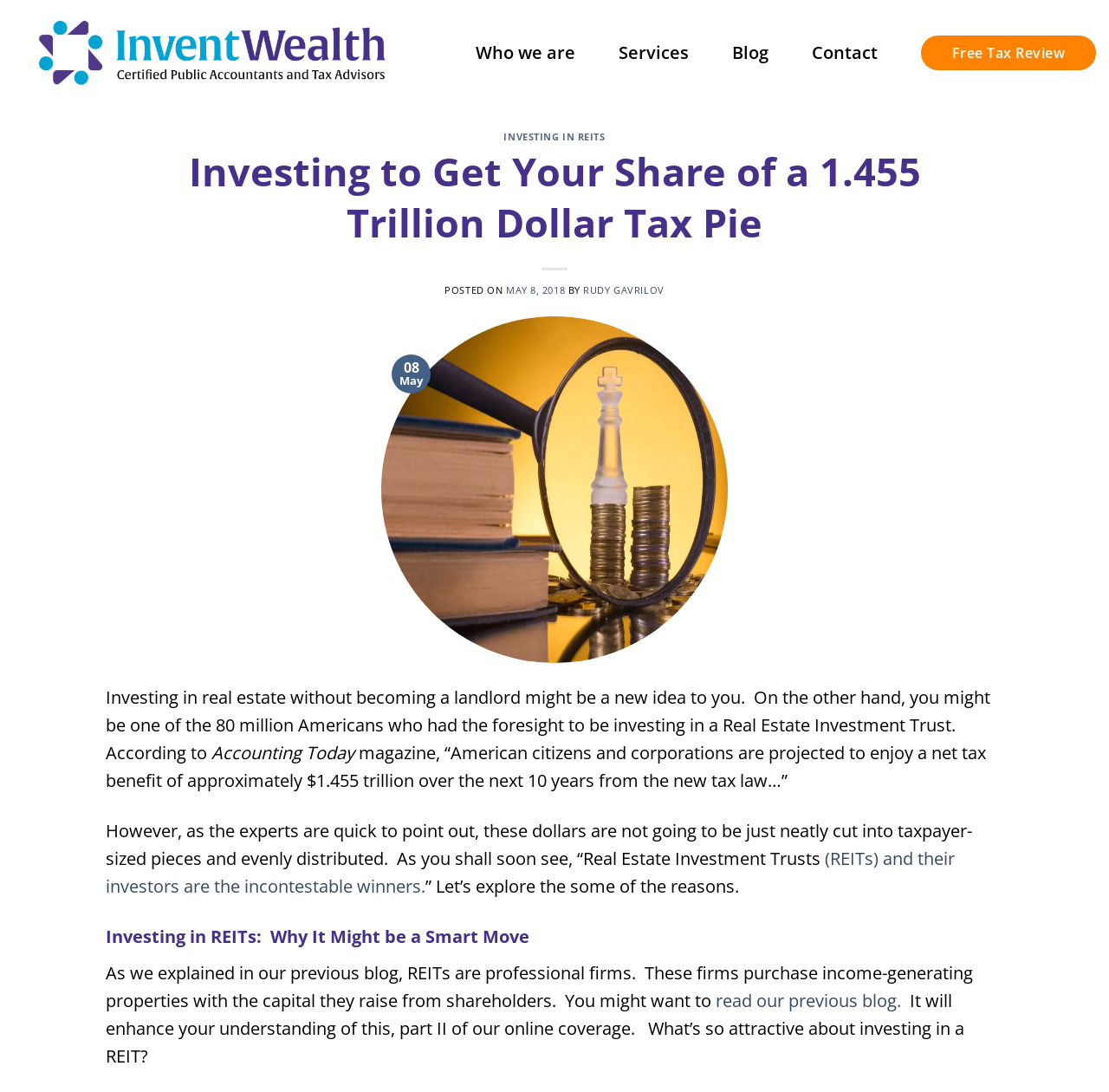Please mark the bounding box coordinates of the area that should be clicked to carry out the instruction: "Learn more about 'Free Tax Review'".

[0.83, 0.032, 0.988, 0.064]